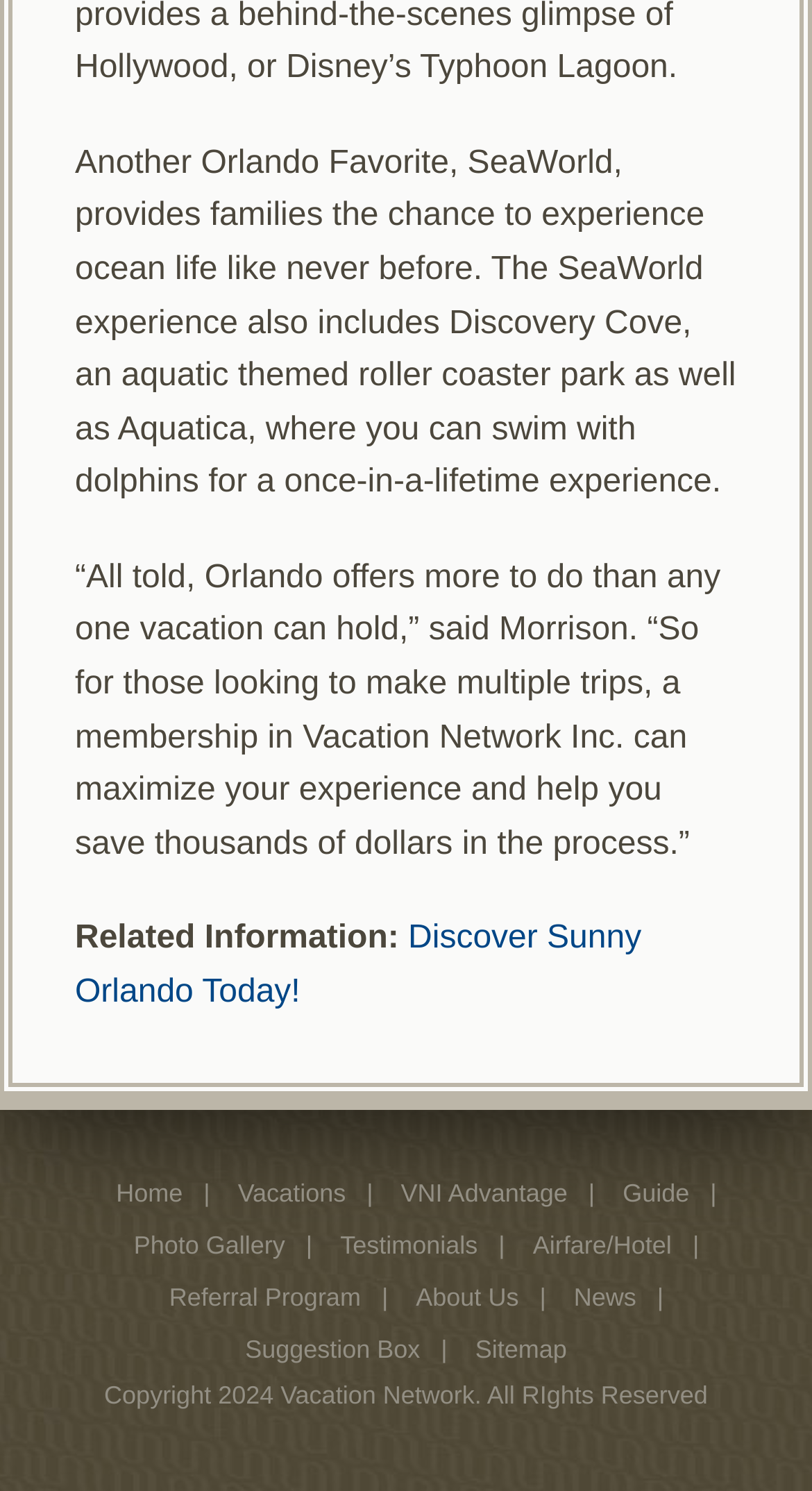Respond with a single word or phrase to the following question: What is the theme of the roller coaster park mentioned?

Aquatic